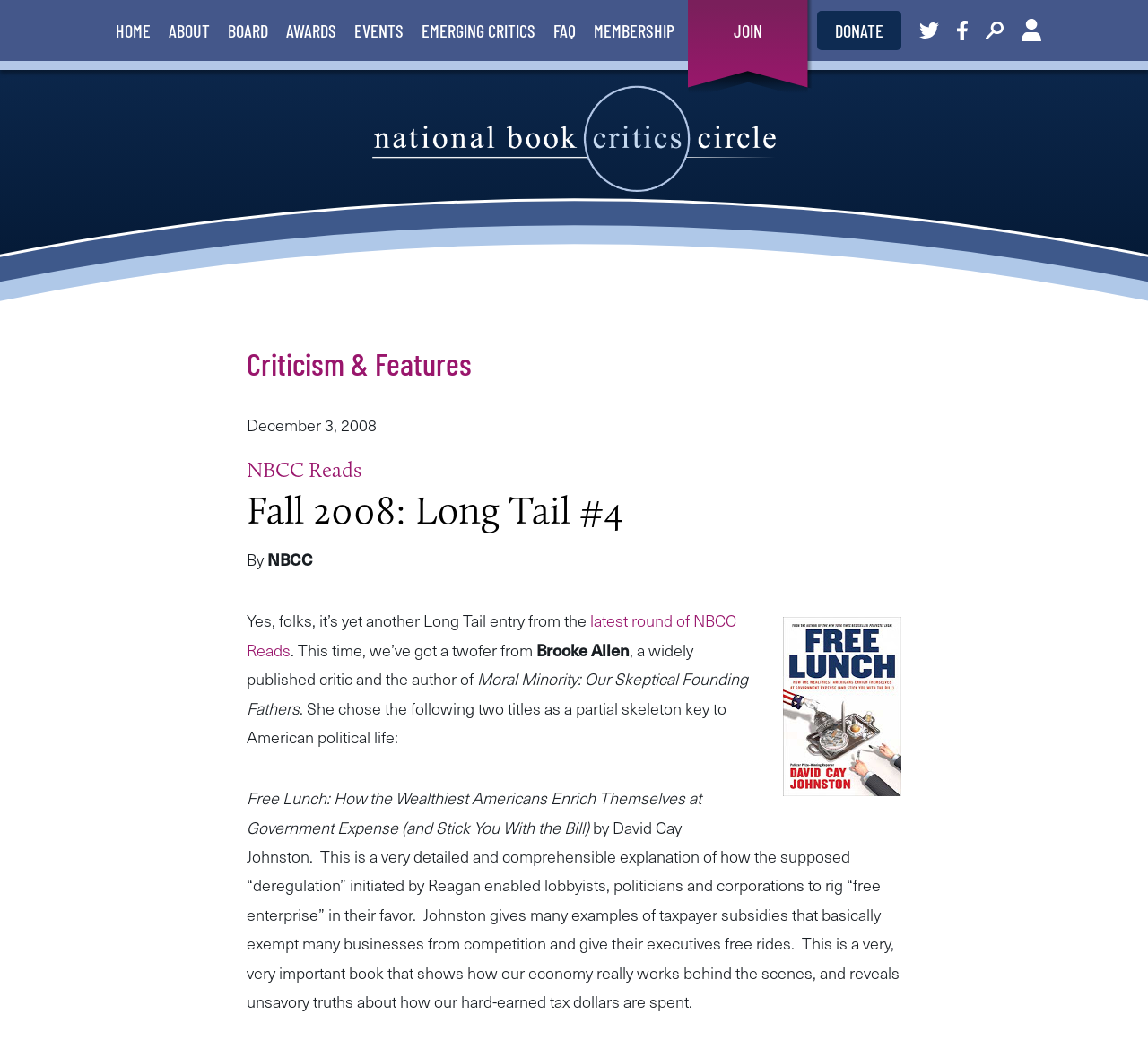Find the bounding box coordinates for the area that must be clicked to perform this action: "read about Brooke Allen".

[0.467, 0.607, 0.548, 0.631]